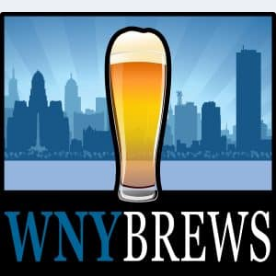Respond concisely with one word or phrase to the following query:
What is written below the beer glass?

WNYBrews